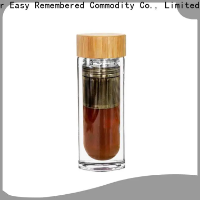Create a detailed narrative for the image.

The image showcases a sleek, modern glass water infuser featuring a bamboo lid. The infuser is designed for brewing beverages, allowing users to steep ingredients like tea or fruits directly in the bottle. Its transparent design highlights the infused liquid, showcasing vibrant colors that enhance visual appeal. This product is part of the ER Bottle brand, known for producing high-quality, lead-free glass drinkware suitable for both office and outdoor activities. The craftsmanship reflects a commitment to sustainability and style, making it an excellent choice for health-conscious consumers seeking elegant hydration solutions.